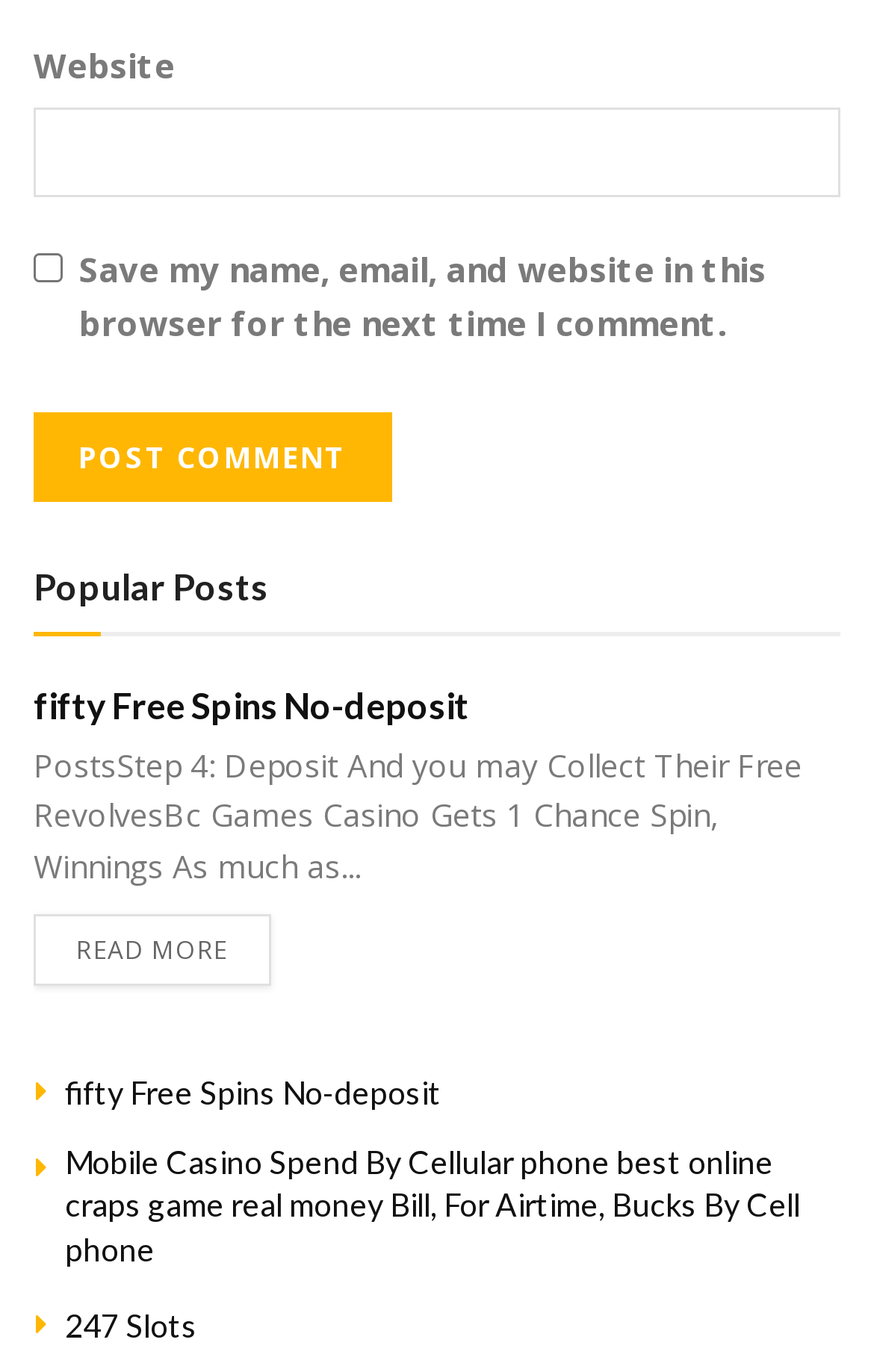Pinpoint the bounding box coordinates of the area that must be clicked to complete this instruction: "Enter website".

[0.038, 0.079, 0.962, 0.144]